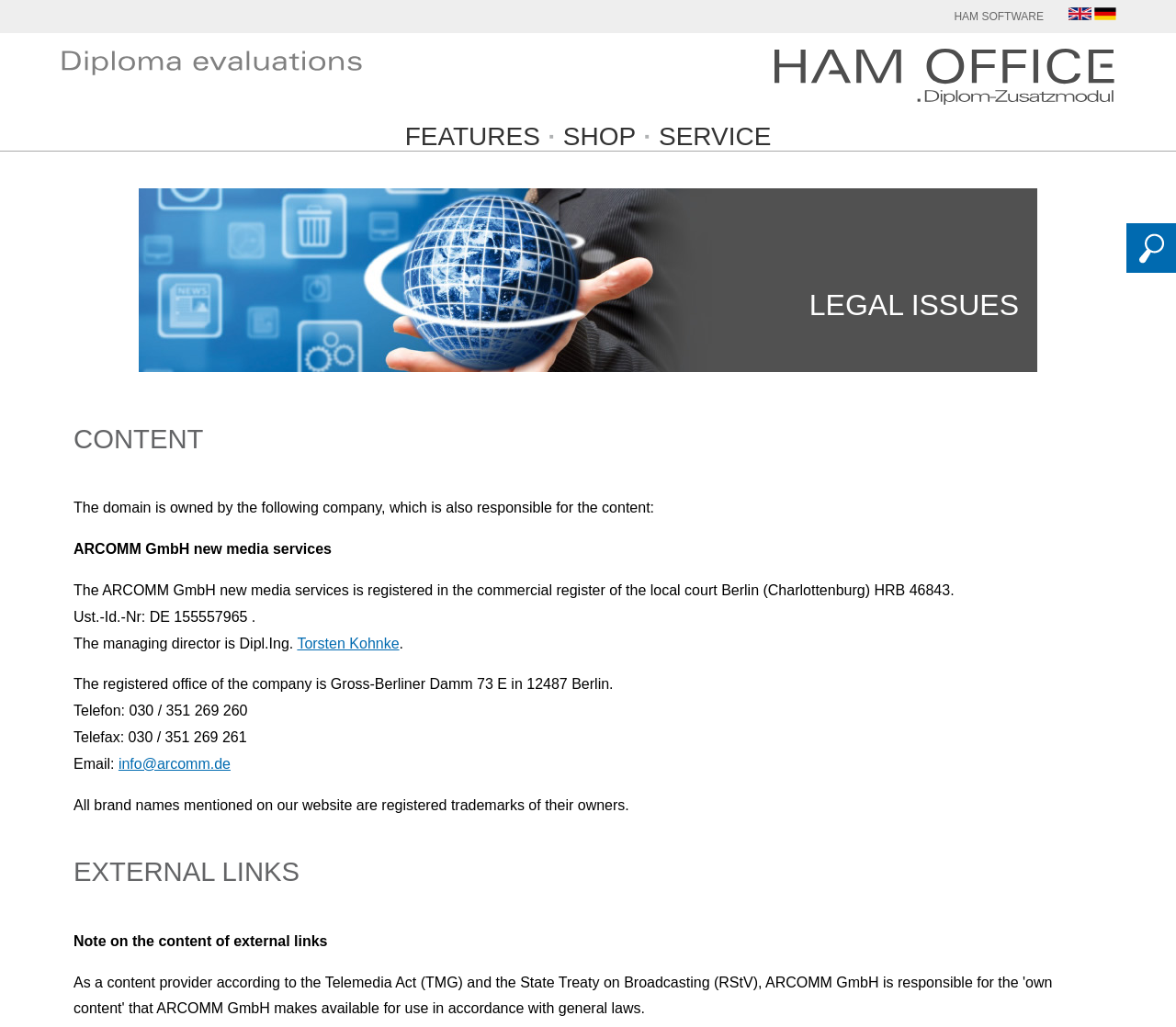Determine the bounding box coordinates of the section to be clicked to follow the instruction: "switch to German language". The coordinates should be given as four float numbers between 0 and 1, formatted as [left, top, right, bottom].

[0.931, 0.01, 0.949, 0.022]